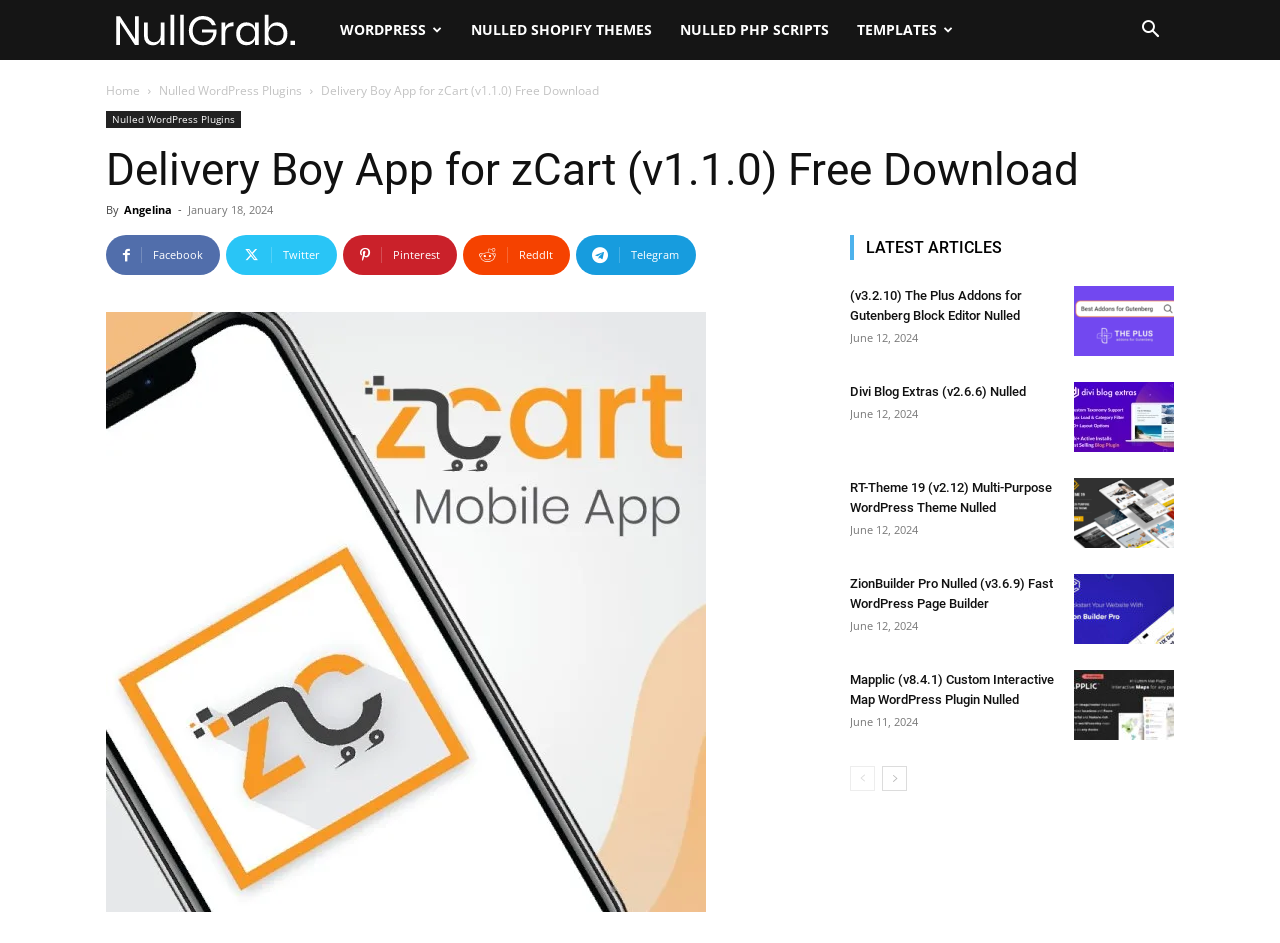What is the name of the app being discussed?
Kindly give a detailed and elaborate answer to the question.

The question can be answered by looking at the title of the webpage, which is 'Delivery Boy App for zCart (v1.1.0) Free Download'. This title is present in multiple locations on the webpage, including the top-left corner and the main heading.